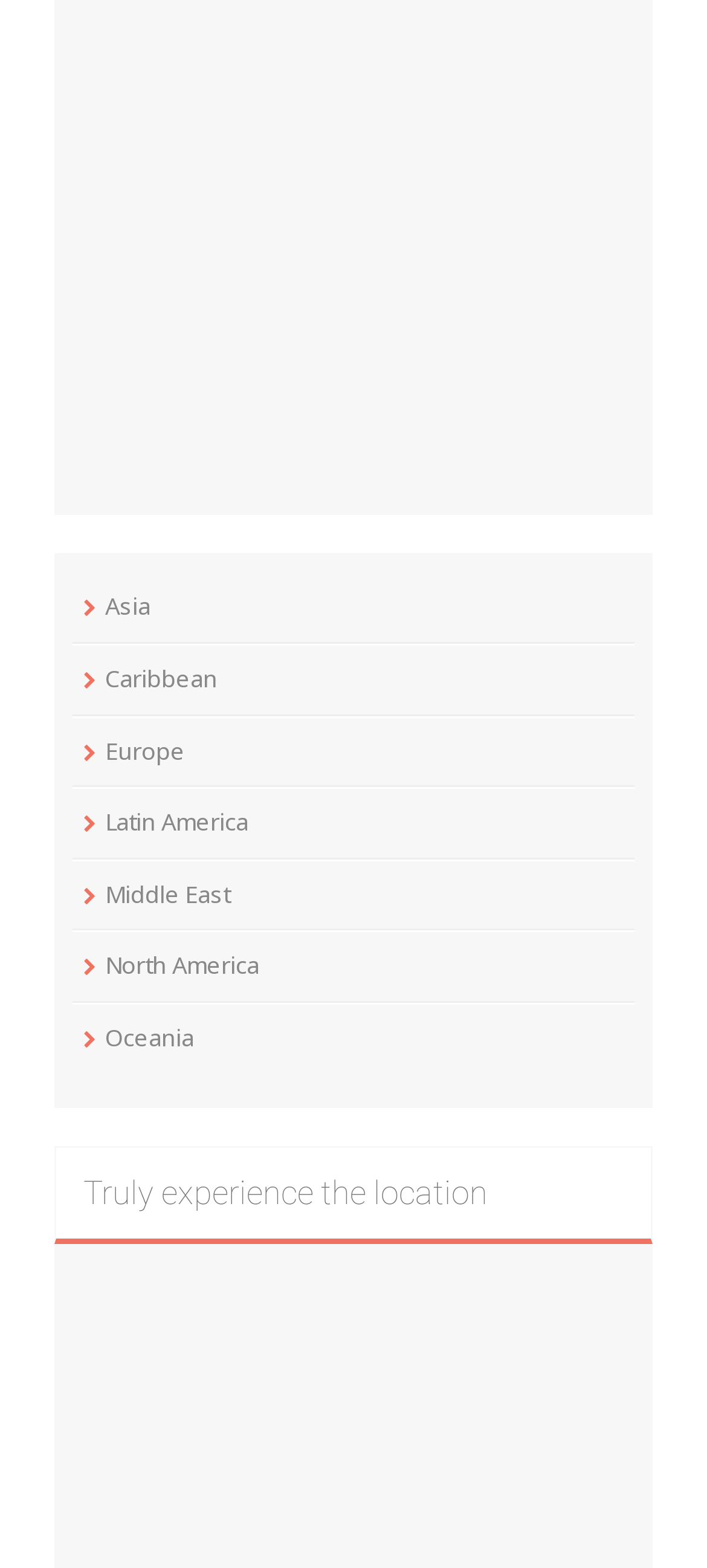Extract the bounding box coordinates of the UI element described by: "Caribbean". The coordinates should include four float numbers ranging from 0 to 1, e.g., [left, top, right, bottom].

[0.149, 0.422, 0.308, 0.443]